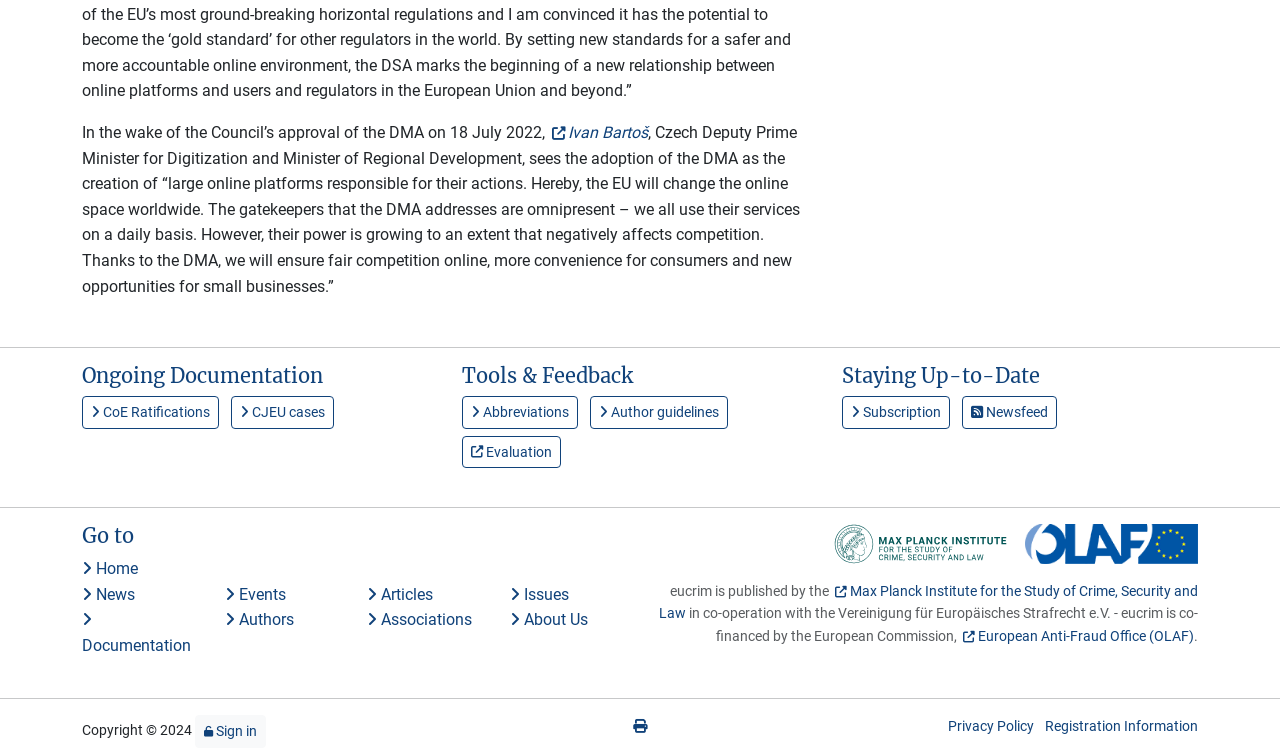Specify the bounding box coordinates of the element's area that should be clicked to execute the given instruction: "Read about Ongoing Documentation". The coordinates should be four float numbers between 0 and 1, i.e., [left, top, right, bottom].

[0.064, 0.483, 0.342, 0.515]